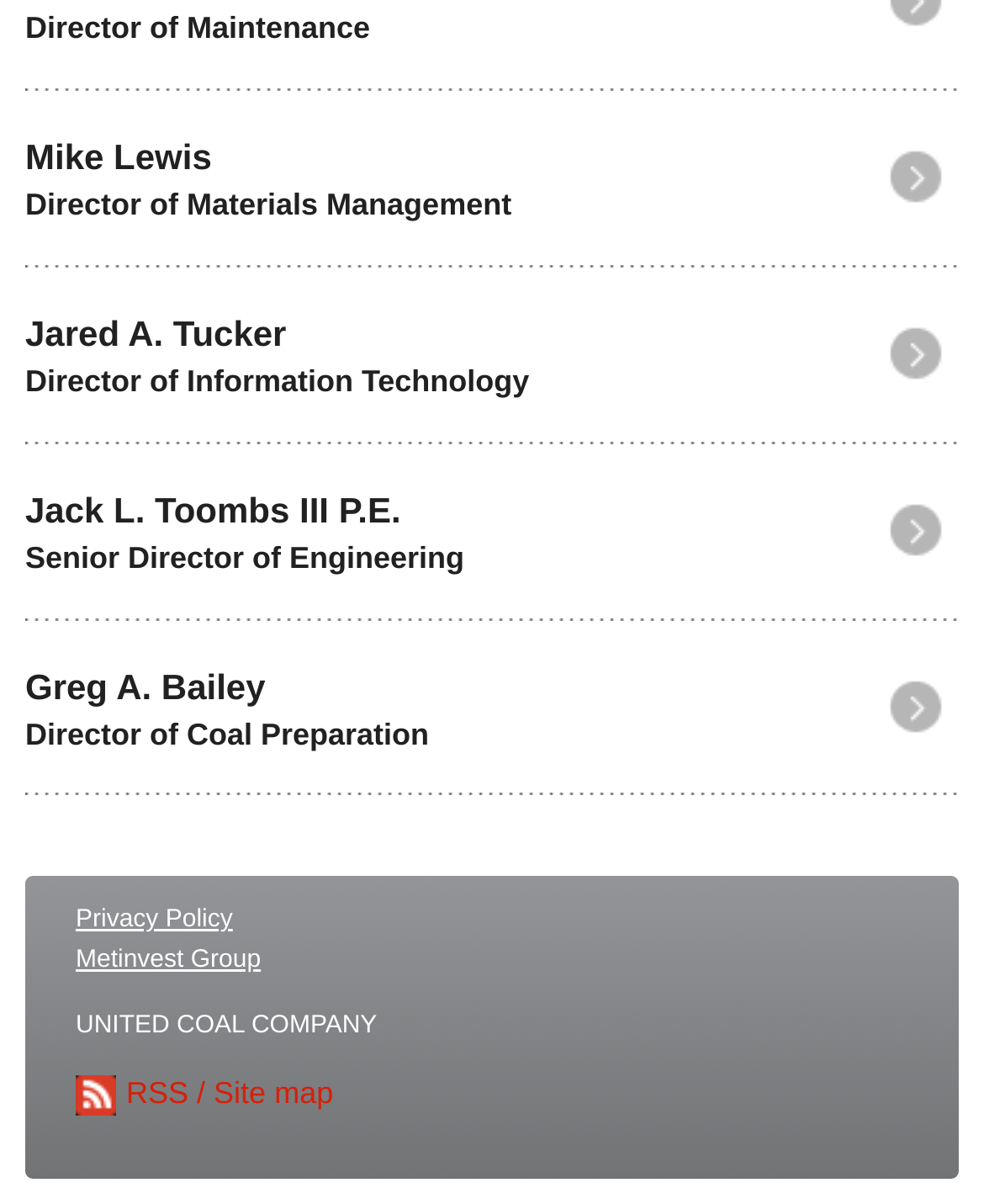Give a concise answer using only one word or phrase for this question:
How many links are at the bottom of the page?

4